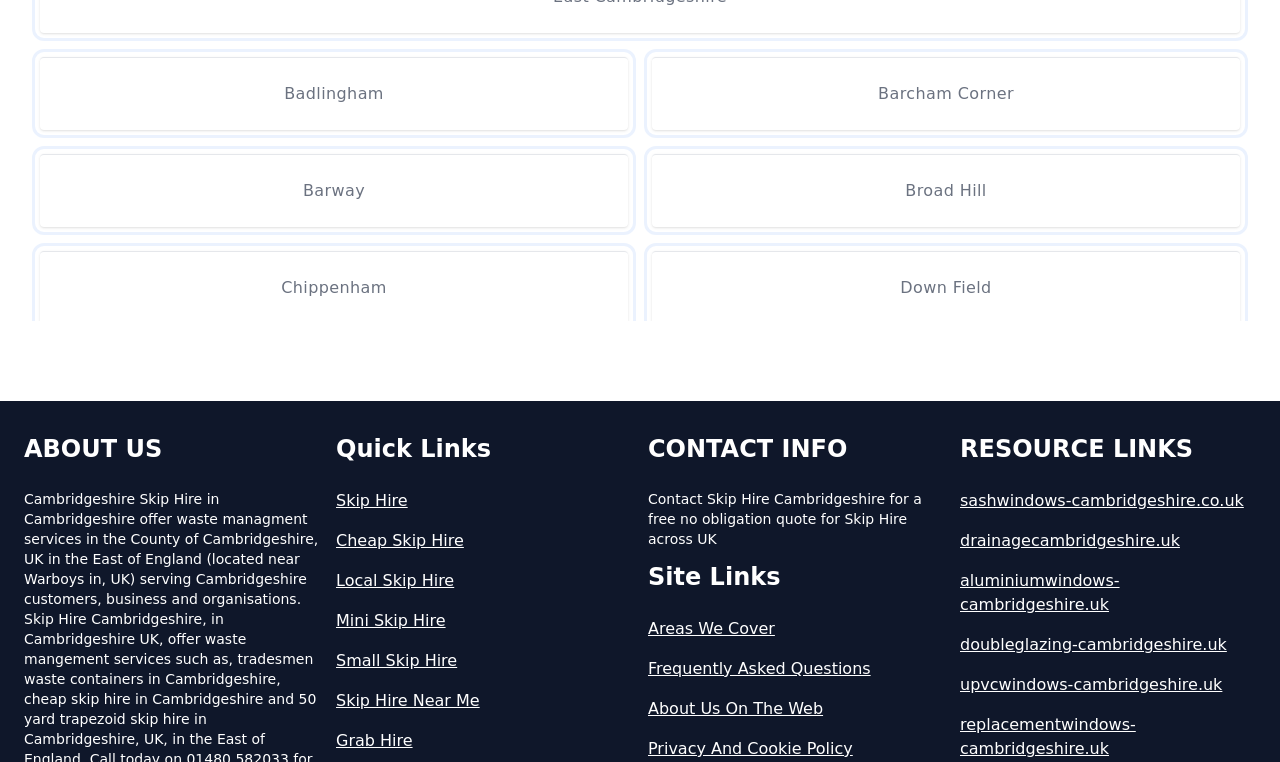Specify the bounding box coordinates of the area to click in order to follow the given instruction: "Leave a comment."

None